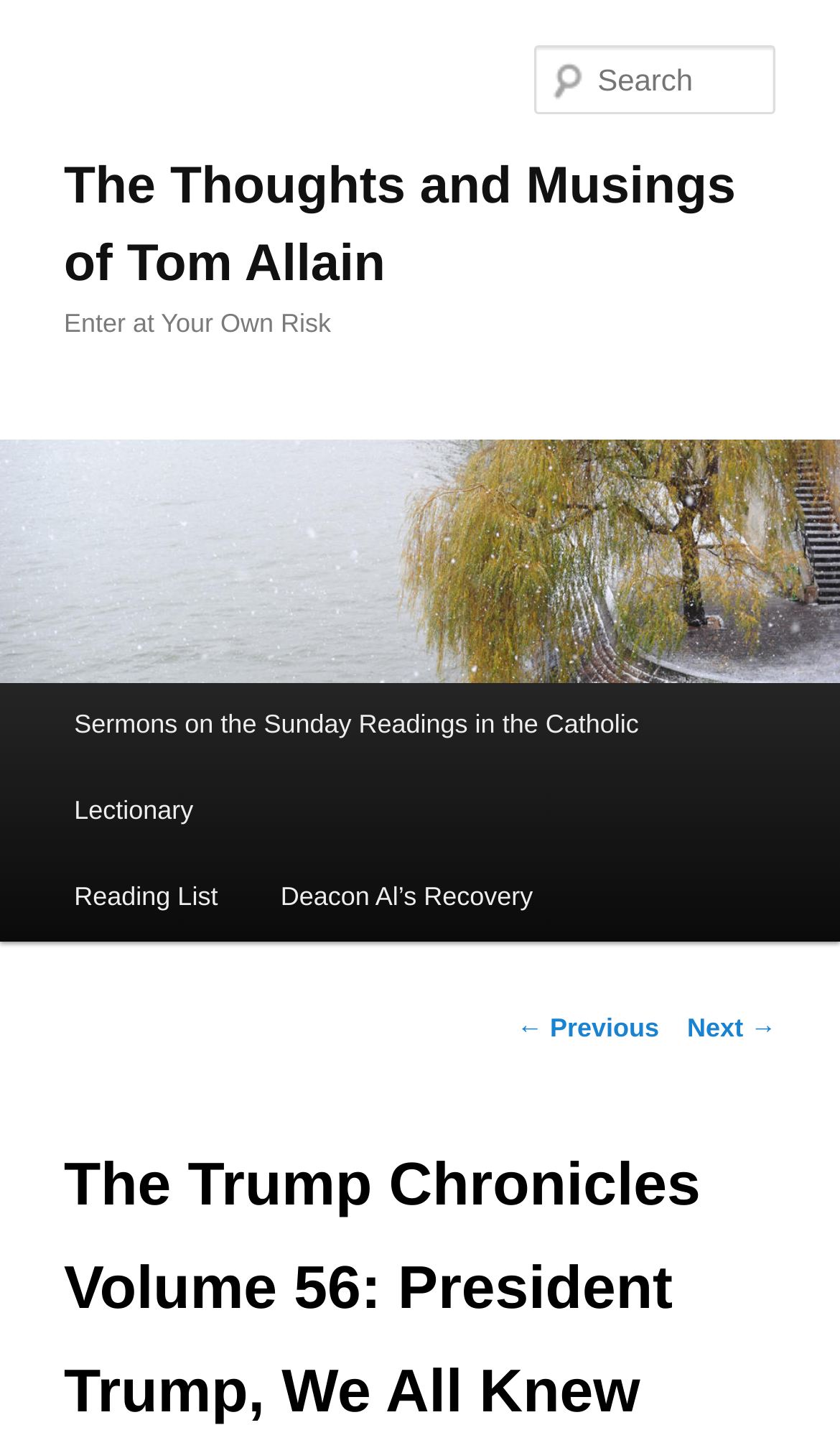Answer the following inquiry with a single word or phrase:
What is the category of the link 'Sermons on the Sunday Readings in the Catholic Lectionary'?

Main menu